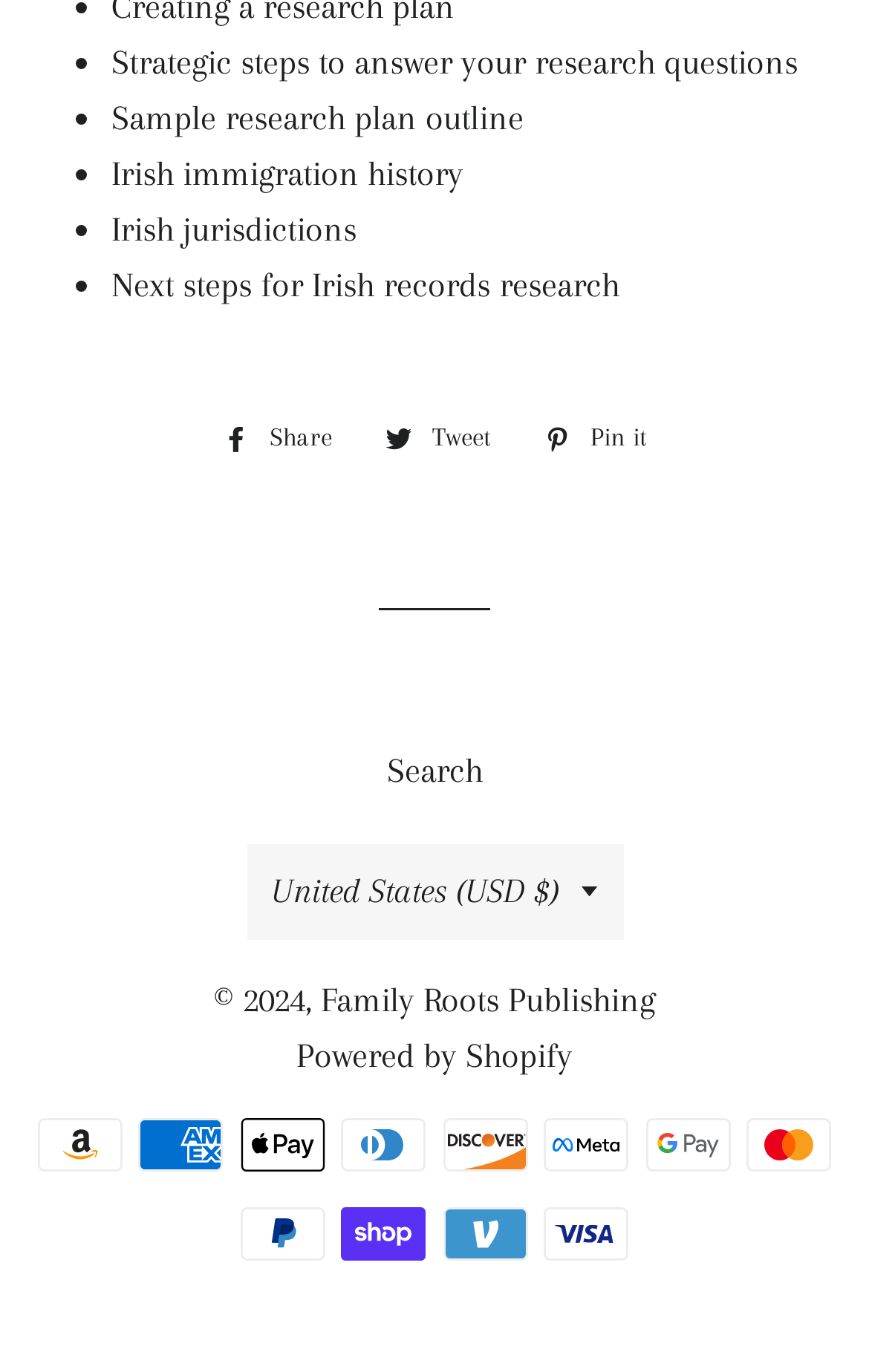What is the country/region mentioned on the webpage?
Answer with a single word or short phrase according to what you see in the image.

United States